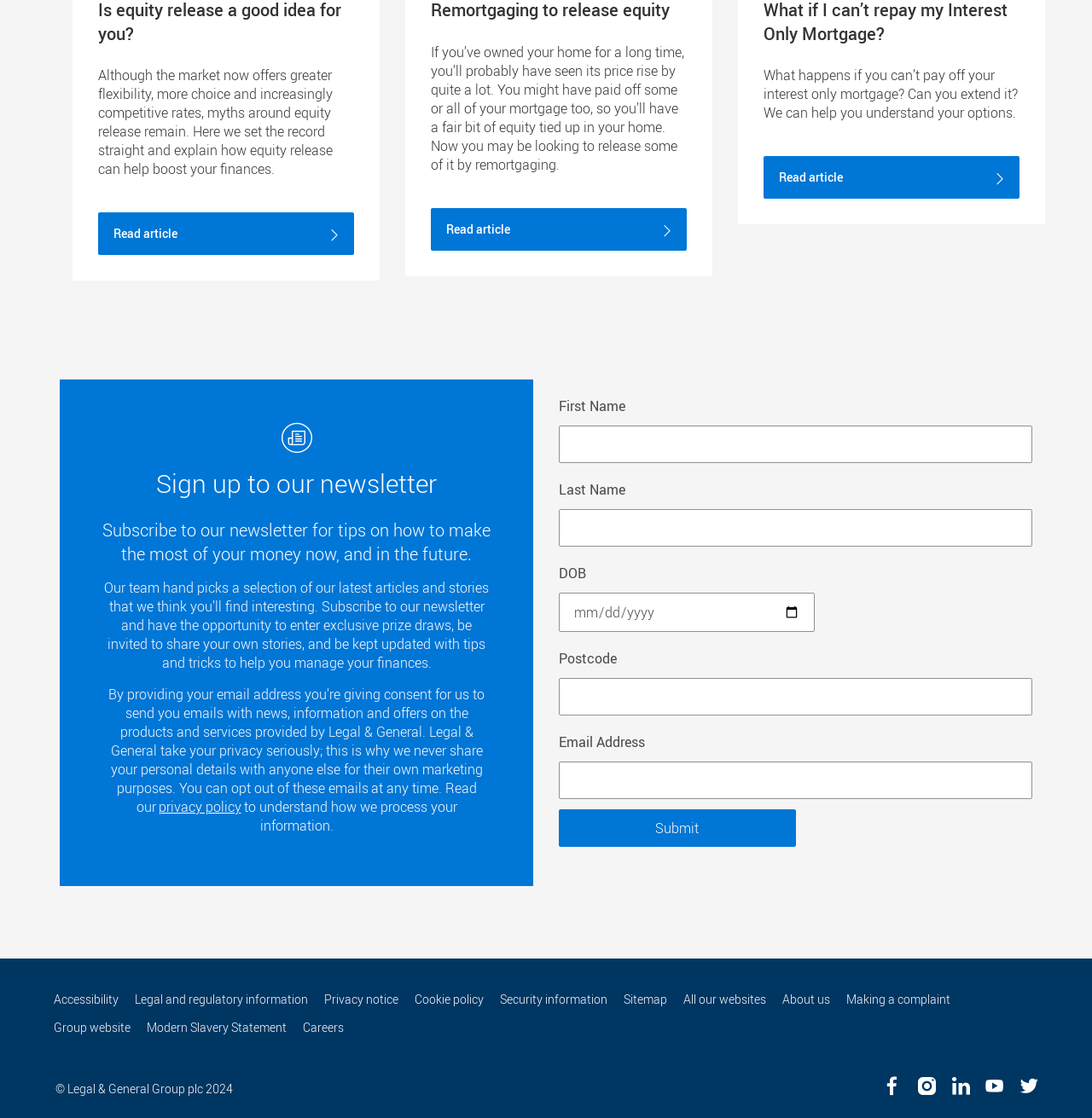Could you please study the image and provide a detailed answer to the question:
What is the main topic of the webpage?

The webpage appears to be discussing equity release, as evident from the static text 'Although the market now offers greater flexibility, more choice and increasingly competitive rates, myths around equity release remain.' and other related articles and links on the page.